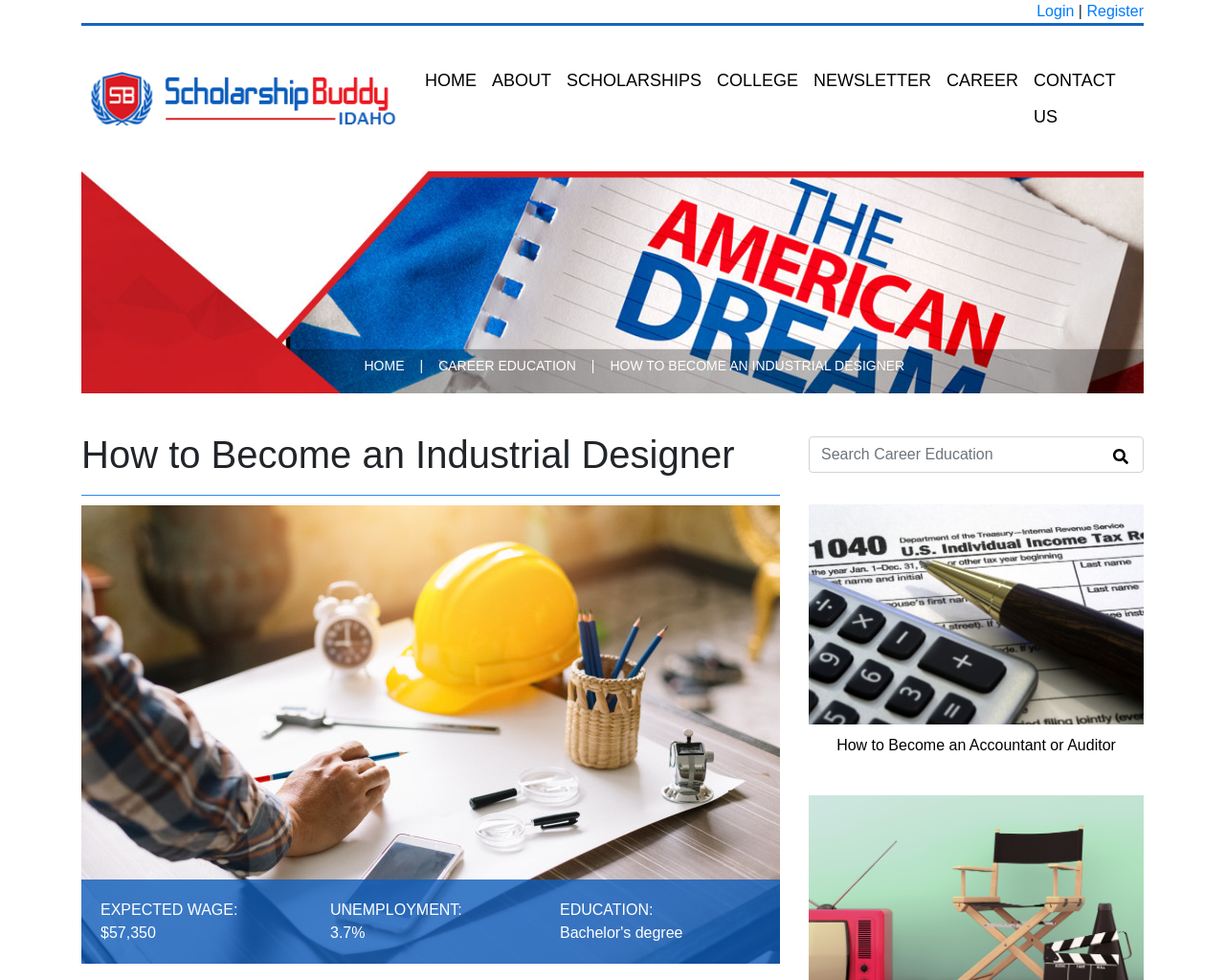Locate the bounding box coordinates of the clickable area to execute the instruction: "learn about how to become an industrial designer". Provide the coordinates as four float numbers between 0 and 1, represented as [left, top, right, bottom].

[0.492, 0.356, 0.745, 0.392]